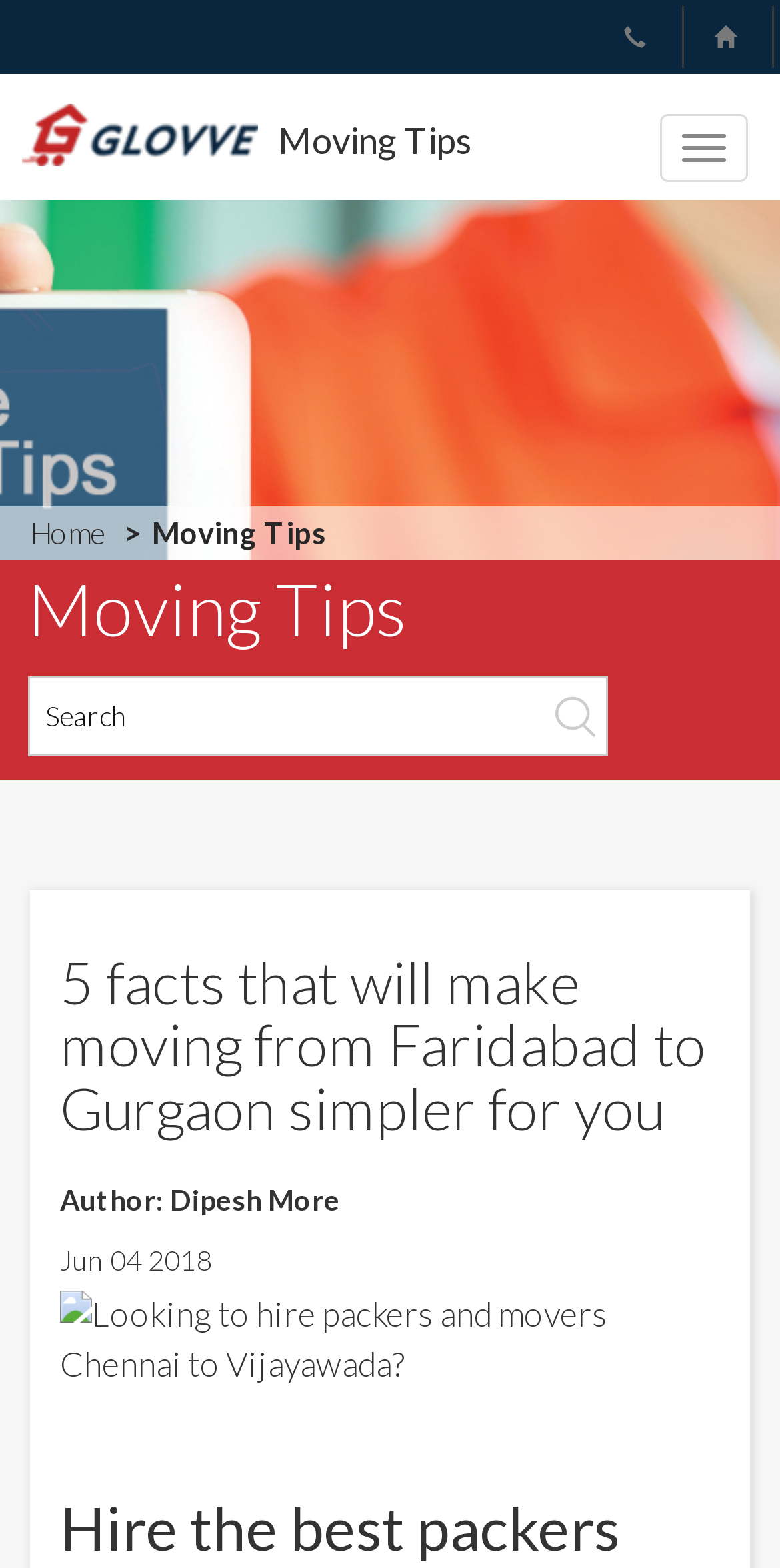What is the author of the article?
Respond to the question with a single word or phrase according to the image.

Dipesh More